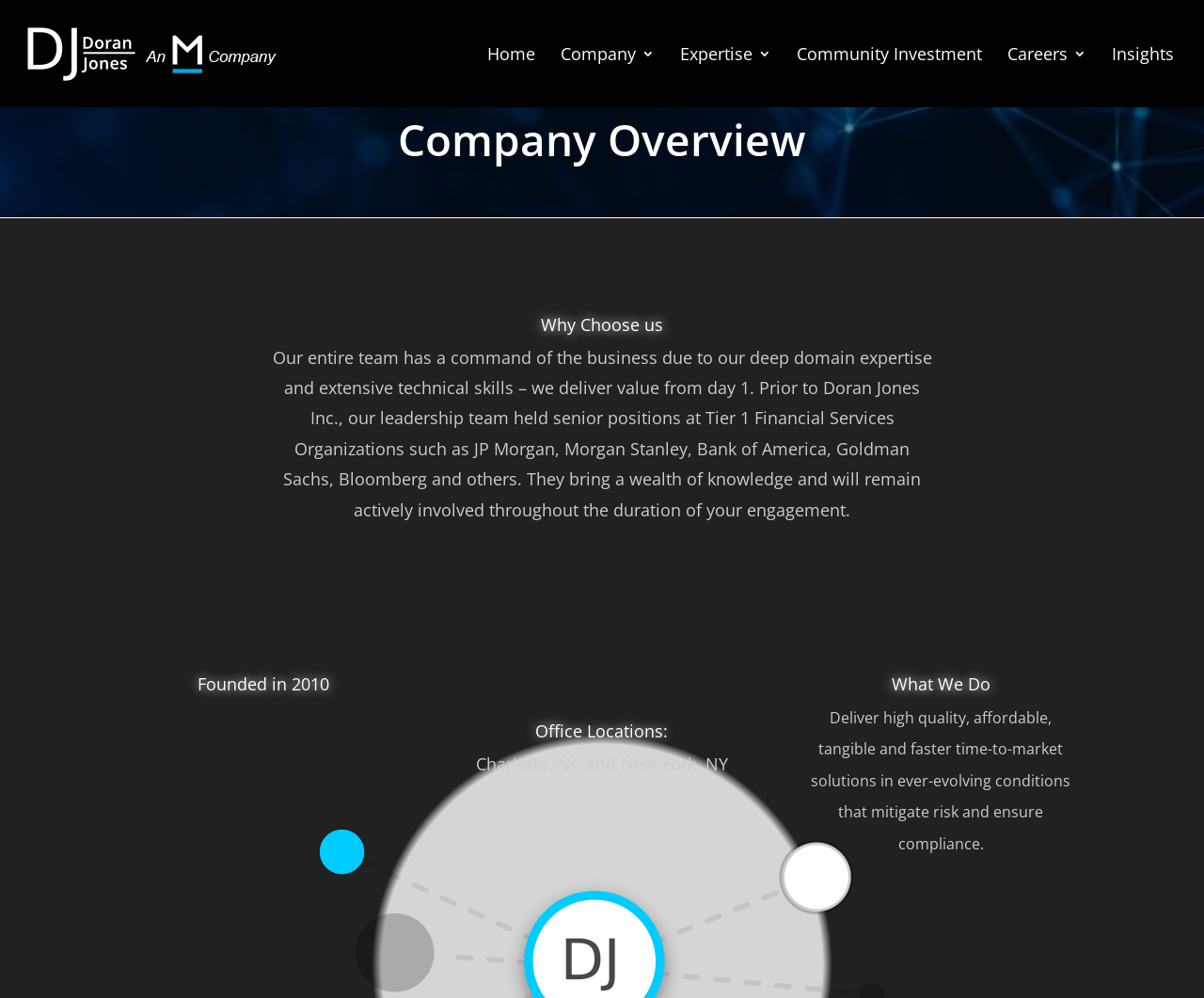What is the year the company was founded?
Please give a detailed and elaborate answer to the question based on the image.

The founding year is obtained from the heading 'Founded in 2010' which explicitly states the year the company was founded.